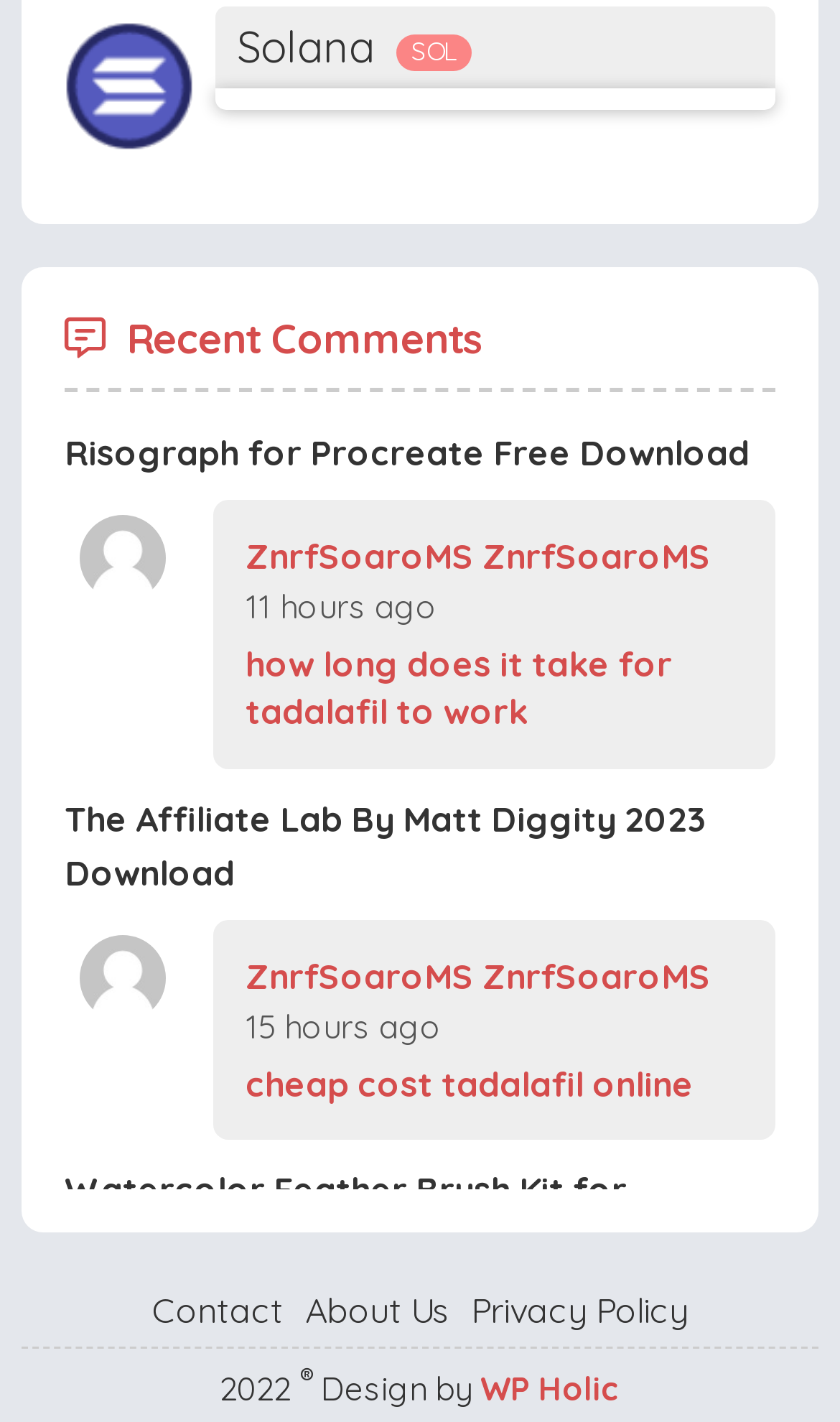How many comments are listed on the page?
Please respond to the question thoroughly and include all relevant details.

The answer can be found by counting the number of link elements with text that starts with 'https://wpholic.com' and has a corresponding image element with the same URL, which are likely comment entries.